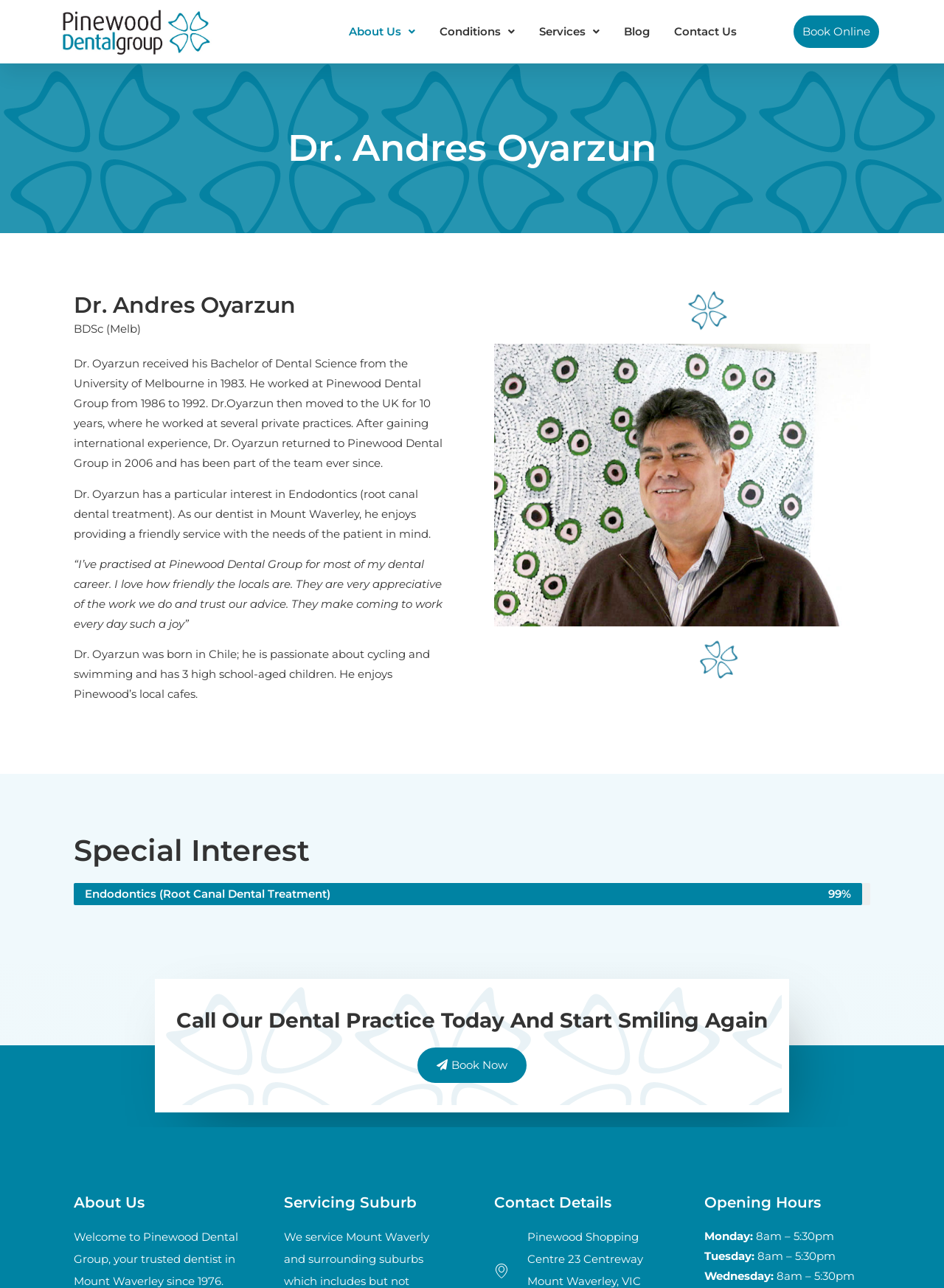Identify the bounding box coordinates for the region of the element that should be clicked to carry out the instruction: "Learn more about Dr. Andres Oyarzun". The bounding box coordinates should be four float numbers between 0 and 1, i.e., [left, top, right, bottom].

[0.078, 0.227, 0.477, 0.248]